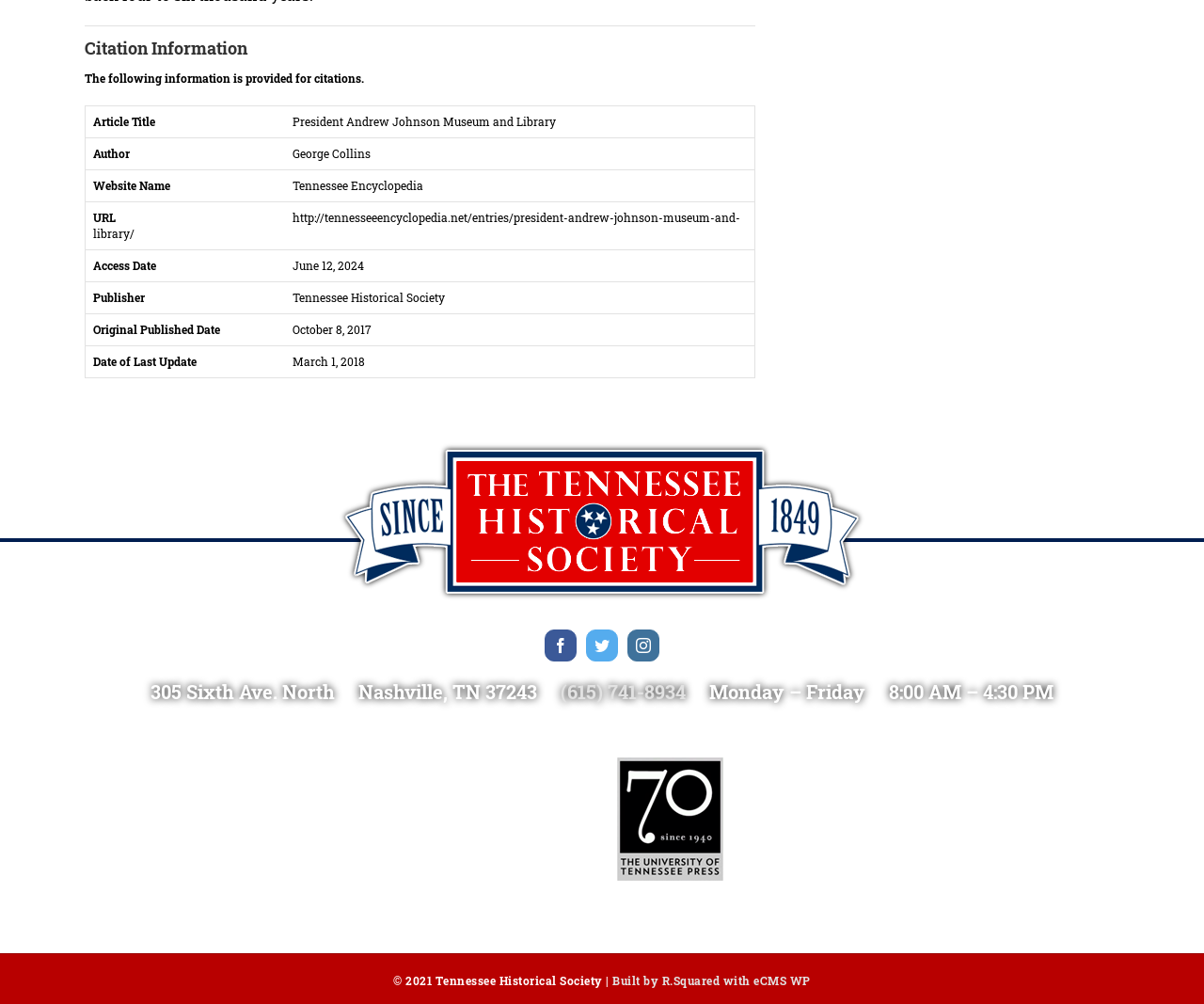Based on the element description aria-label="instagram", identify the bounding box coordinates for the UI element. The coordinates should be in the format (top-left x, top-left y, bottom-right x, bottom-right y) and within the 0 to 1 range.

[0.521, 0.627, 0.548, 0.658]